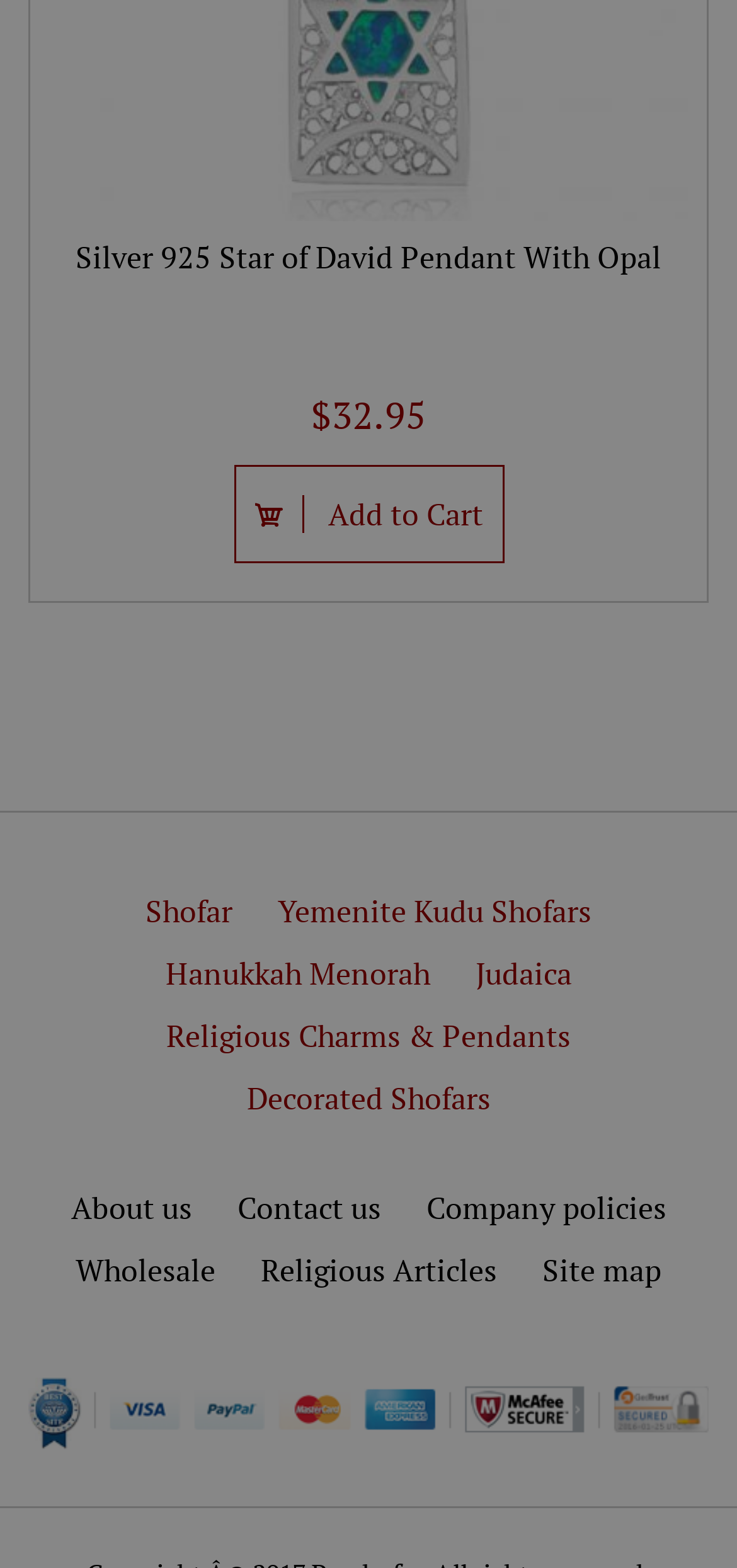Locate the bounding box coordinates of the element I should click to achieve the following instruction: "Explore Shofar products".

[0.197, 0.571, 0.315, 0.594]